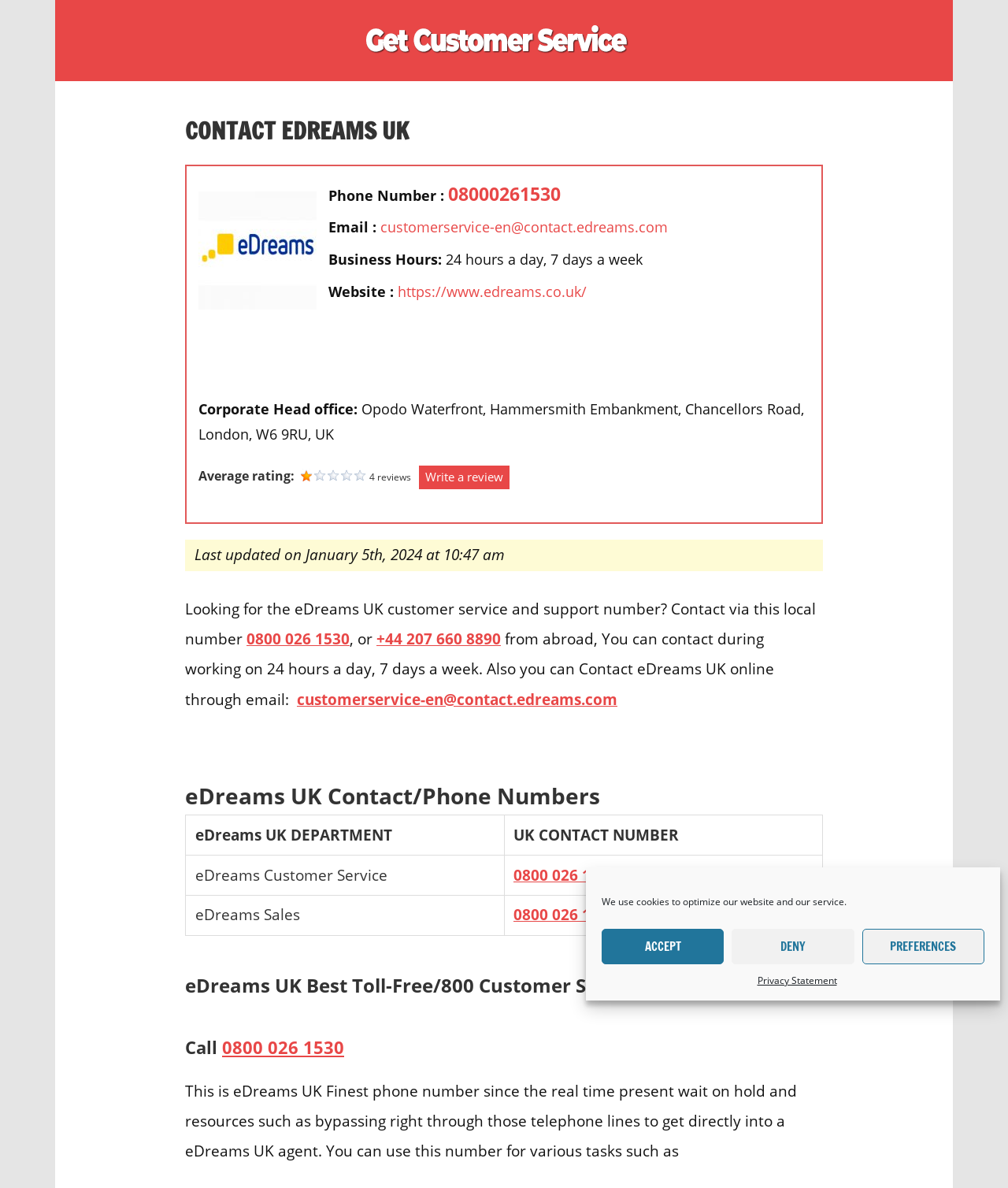What are the business hours for eDreams UK customer service?
Based on the visual information, provide a detailed and comprehensive answer.

I found the business hours by looking at the 'CONTACT EDREAMS UK' section, where it is listed as 'Business Hours:' followed by the hours '24 hours a day, 7 days a week'.